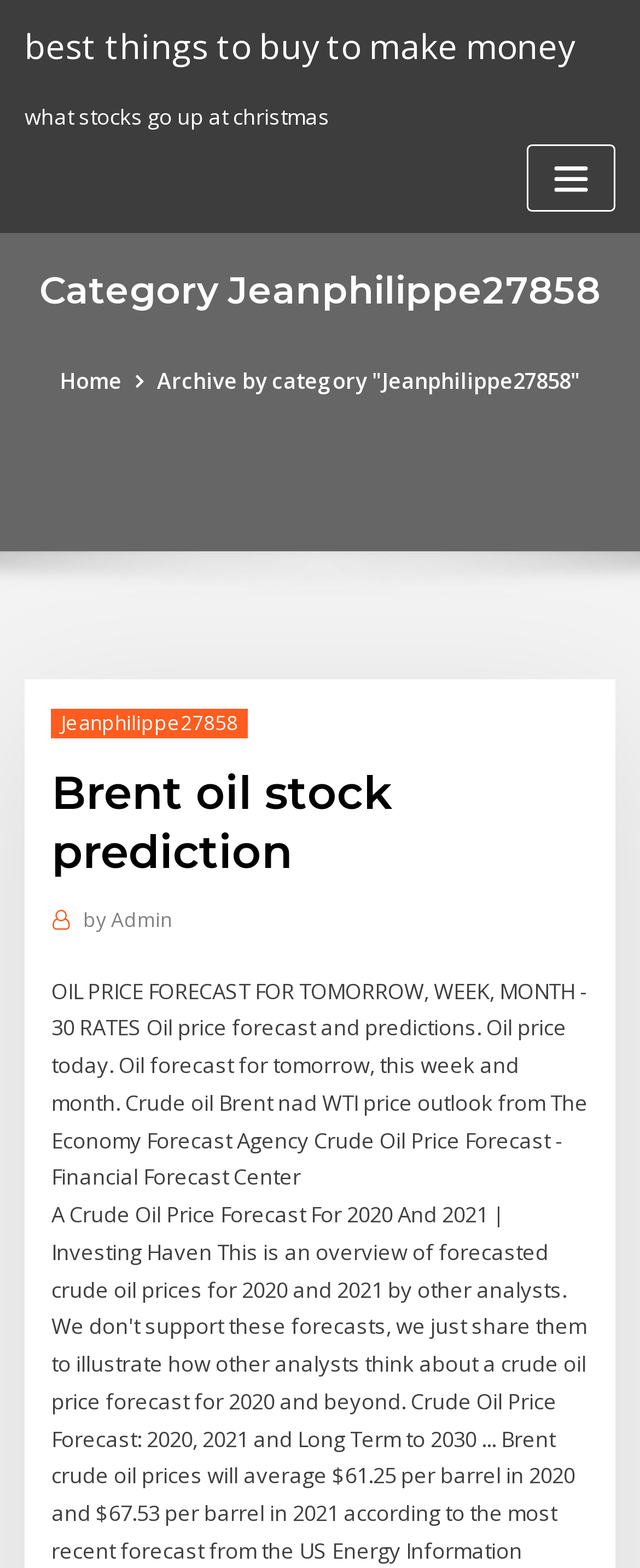Based on the element description: "Archive by category "Jeanphilippe27858"", identify the bounding box coordinates for this UI element. The coordinates must be four float numbers between 0 and 1, listed as [left, top, right, bottom].

[0.245, 0.233, 0.907, 0.252]